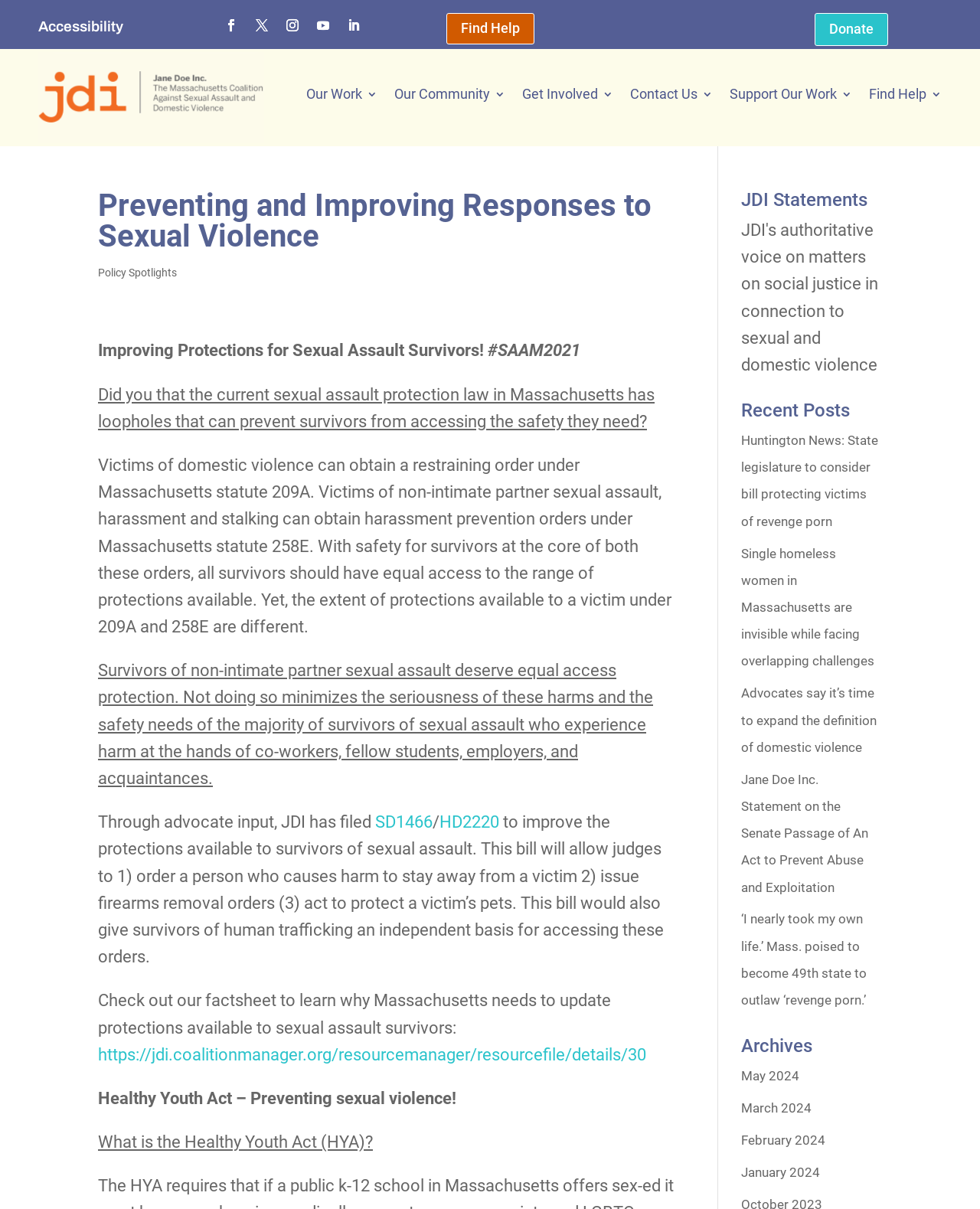Identify the bounding box coordinates for the UI element described as: "Our Work".

[0.312, 0.073, 0.385, 0.087]